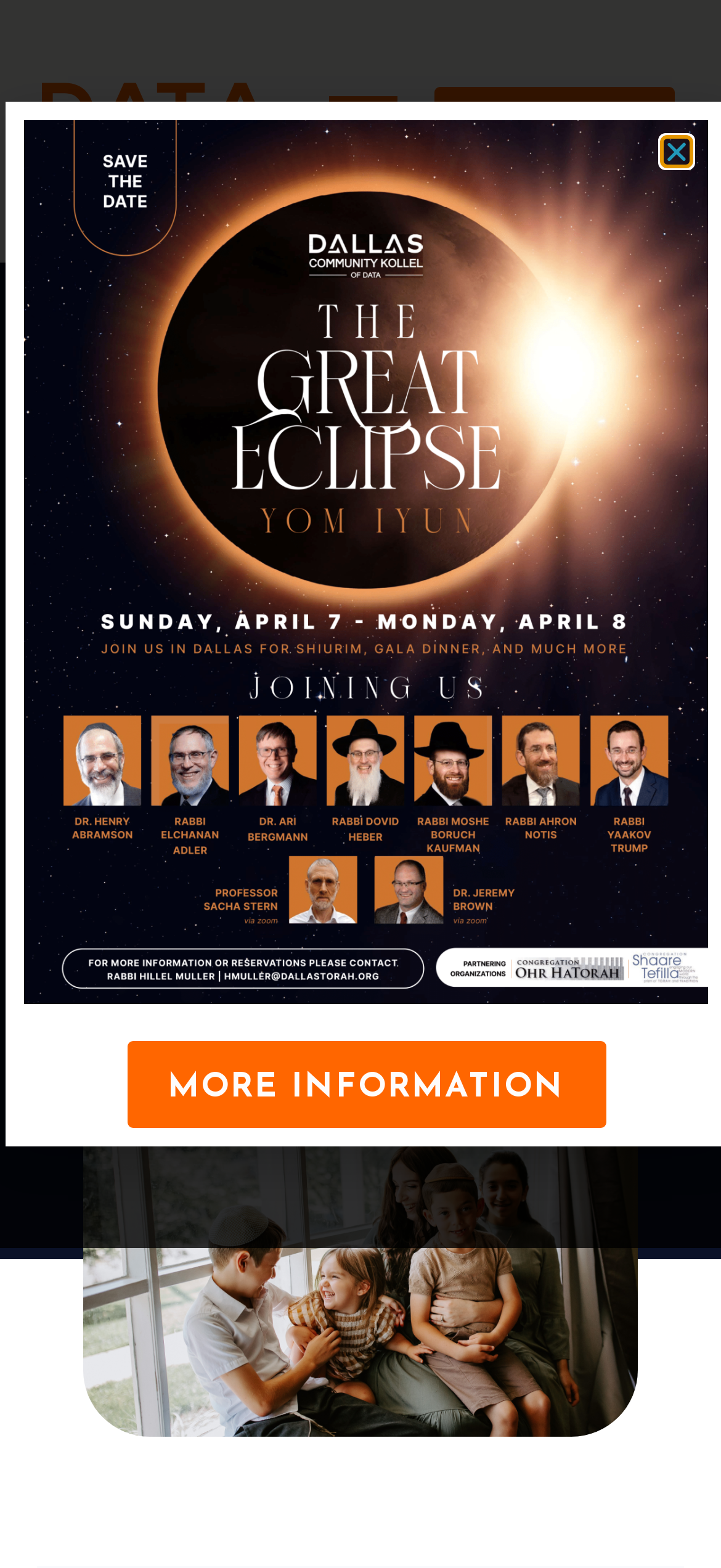Answer the following inquiry with a single word or phrase:
What is the purpose of the button?

To close